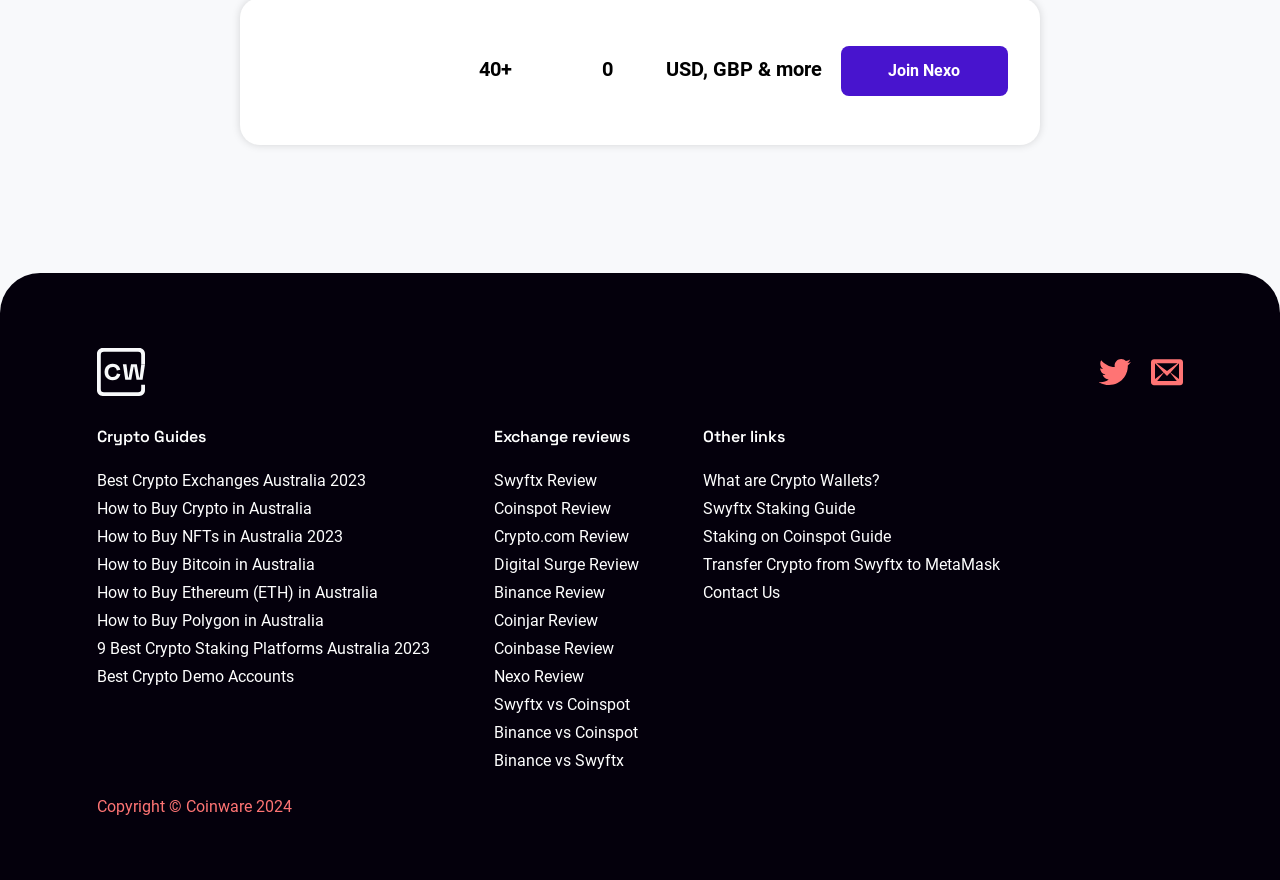Identify the bounding box coordinates for the UI element described as follows: "Digital Surge Review". Ensure the coordinates are four float numbers between 0 and 1, formatted as [left, top, right, bottom].

[0.386, 0.631, 0.499, 0.652]